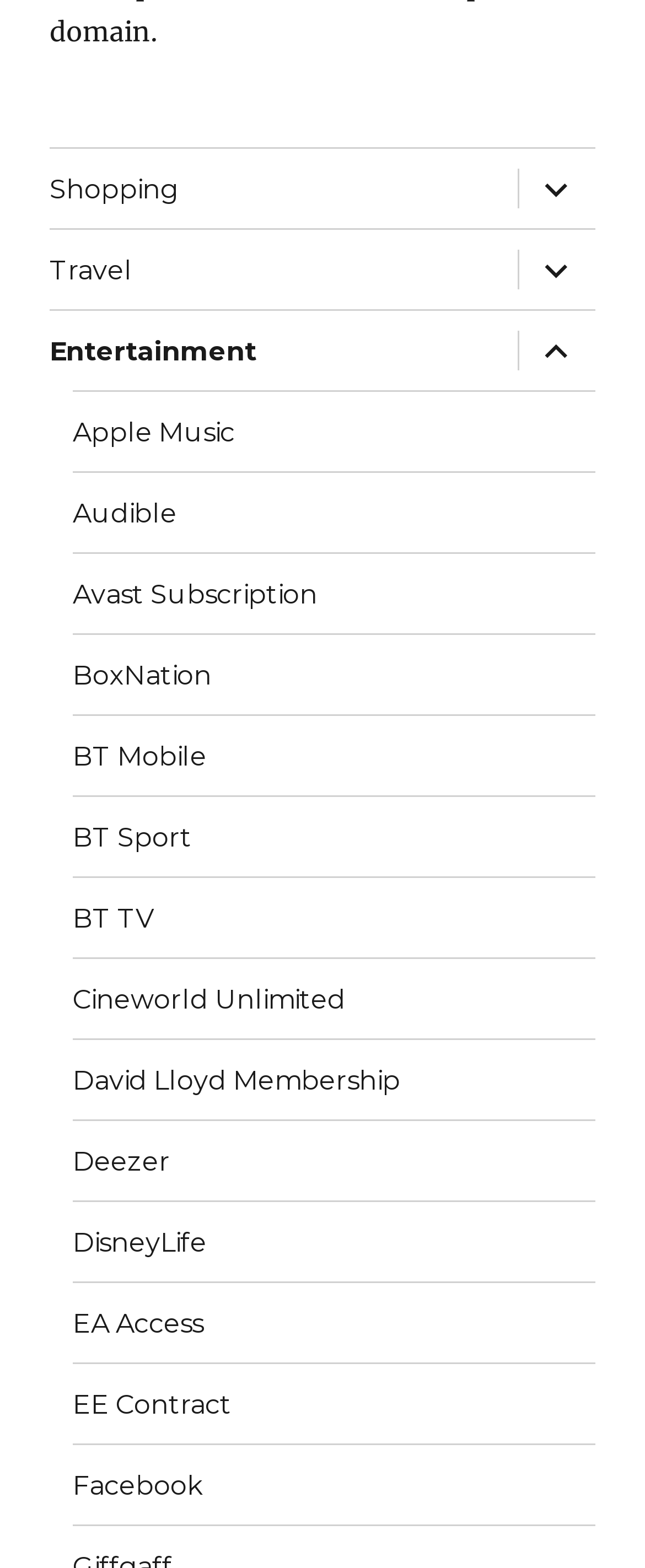Determine the bounding box coordinates of the clickable area required to perform the following instruction: "Go to Apple Music". The coordinates should be represented as four float numbers between 0 and 1: [left, top, right, bottom].

[0.113, 0.25, 0.923, 0.301]